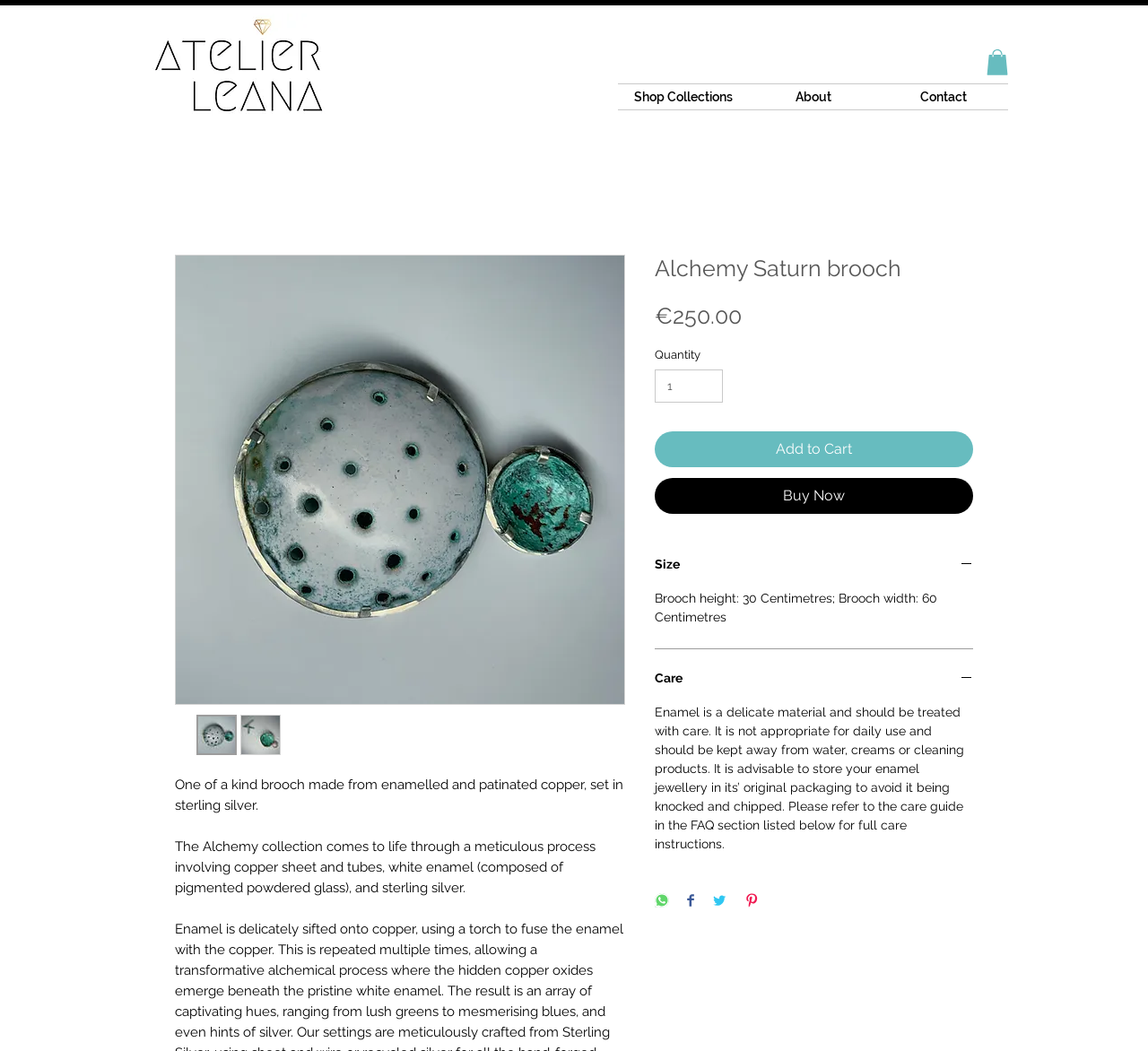Please give a short response to the question using one word or a phrase:
How can I share the brooch on social media?

Share on WhatsApp, Facebook, Twitter, or Pinterest